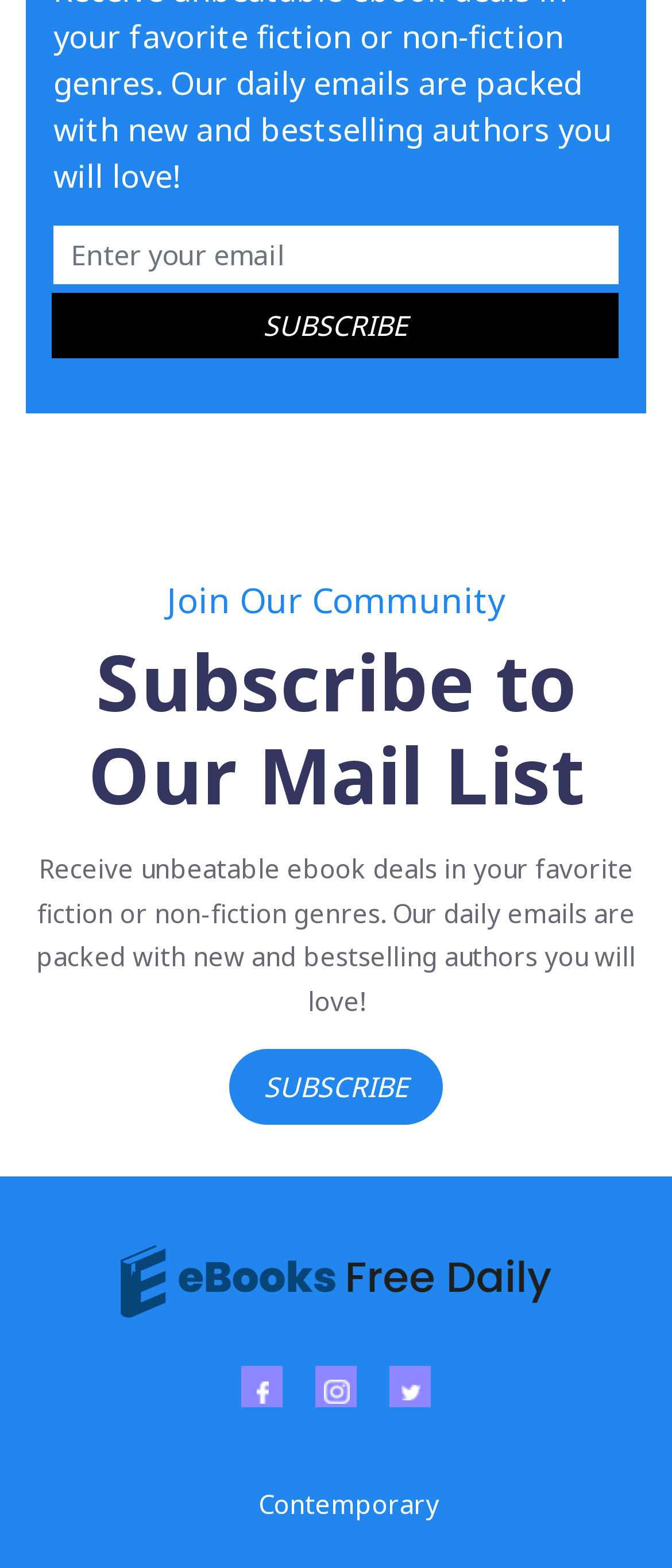Answer the question with a brief word or phrase:
How many links are there below the 'Join Our Community' heading?

5